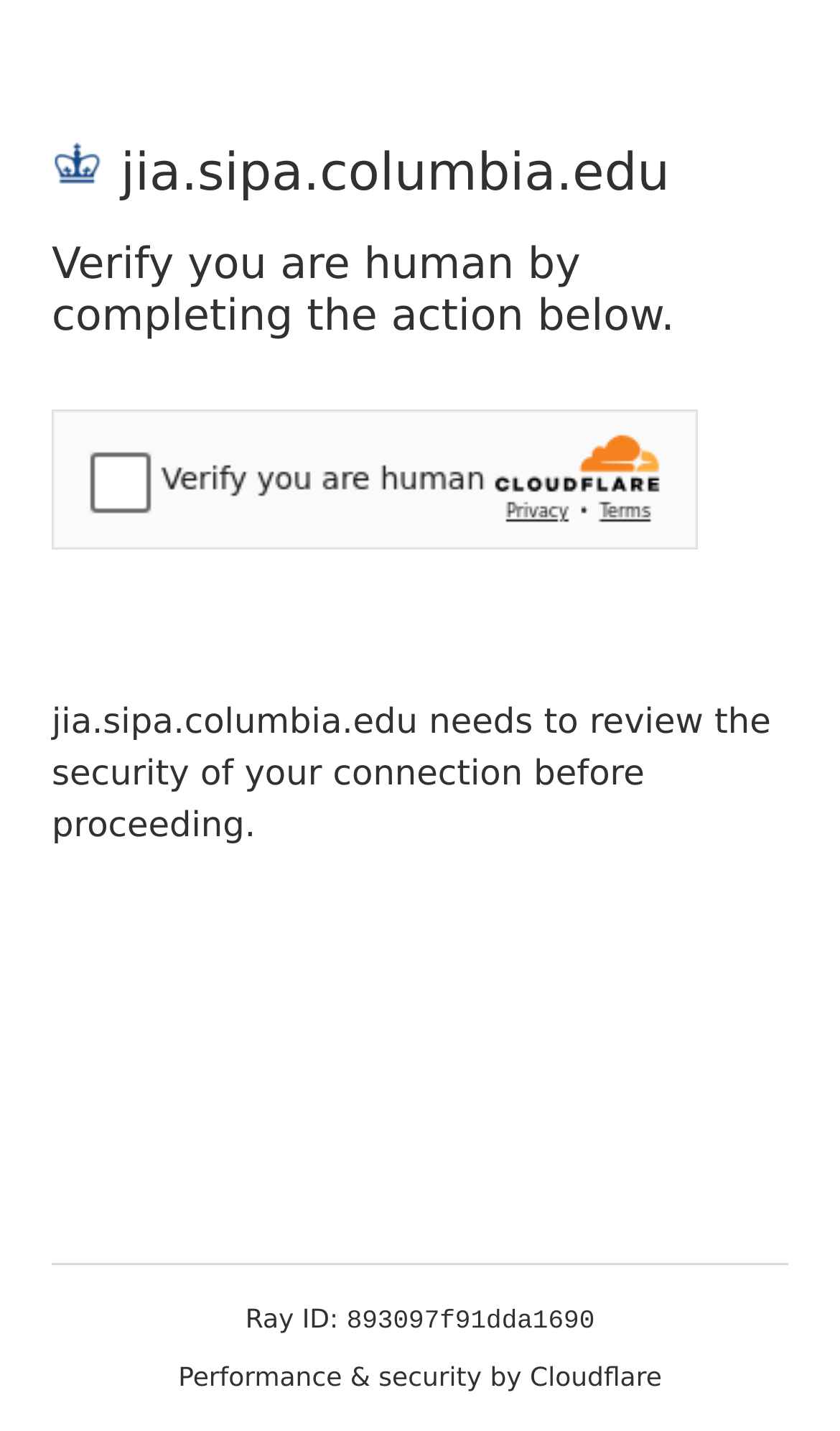Give a one-word or short phrase answer to this question: 
What is the ID of the Ray associated with this connection?

893097f91dda1690